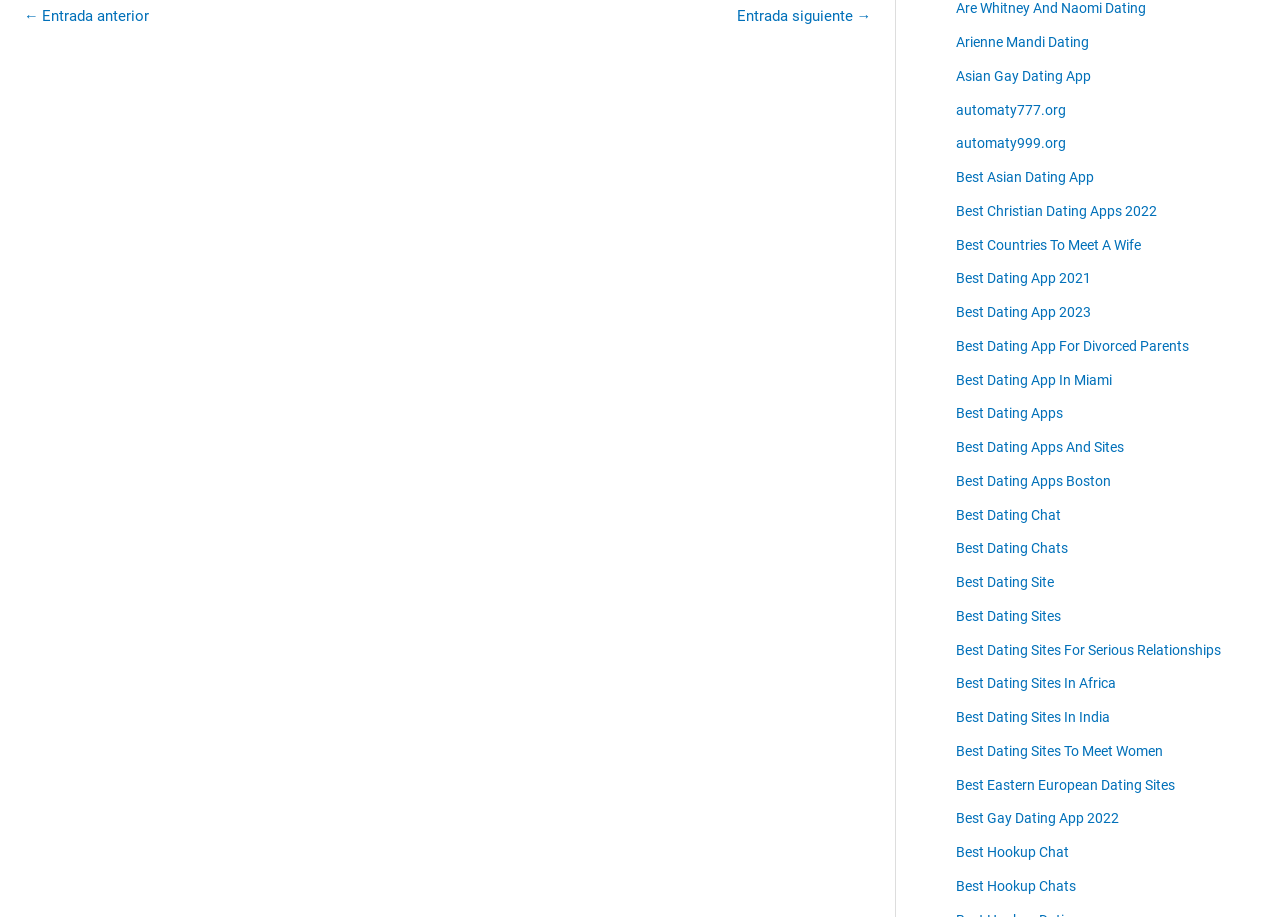How many links are on this webpage?
Look at the image and answer with only one word or phrase.

69